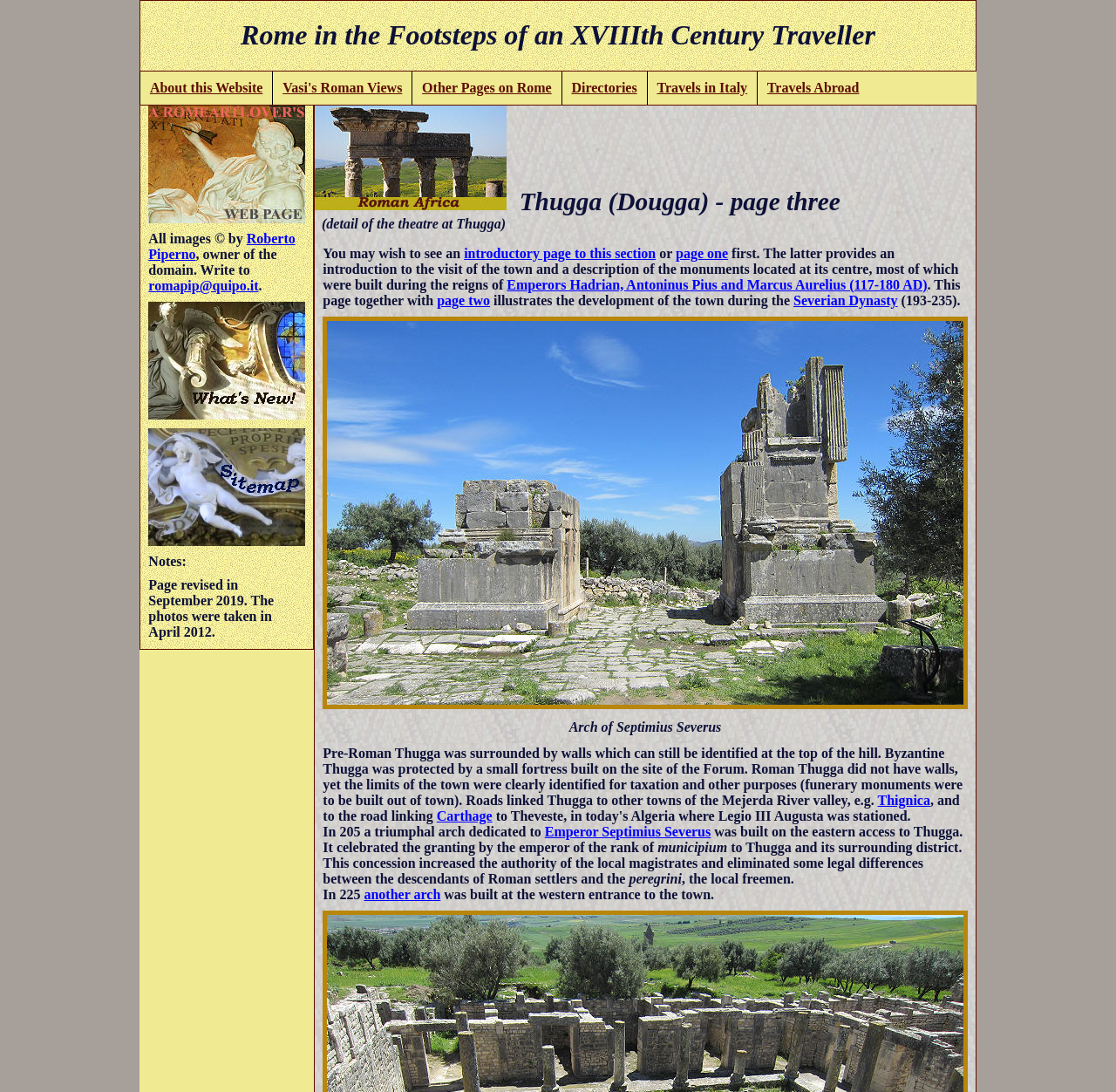Please find the main title text of this webpage.

Rome in the Footsteps of an XVIIIth Century Traveller